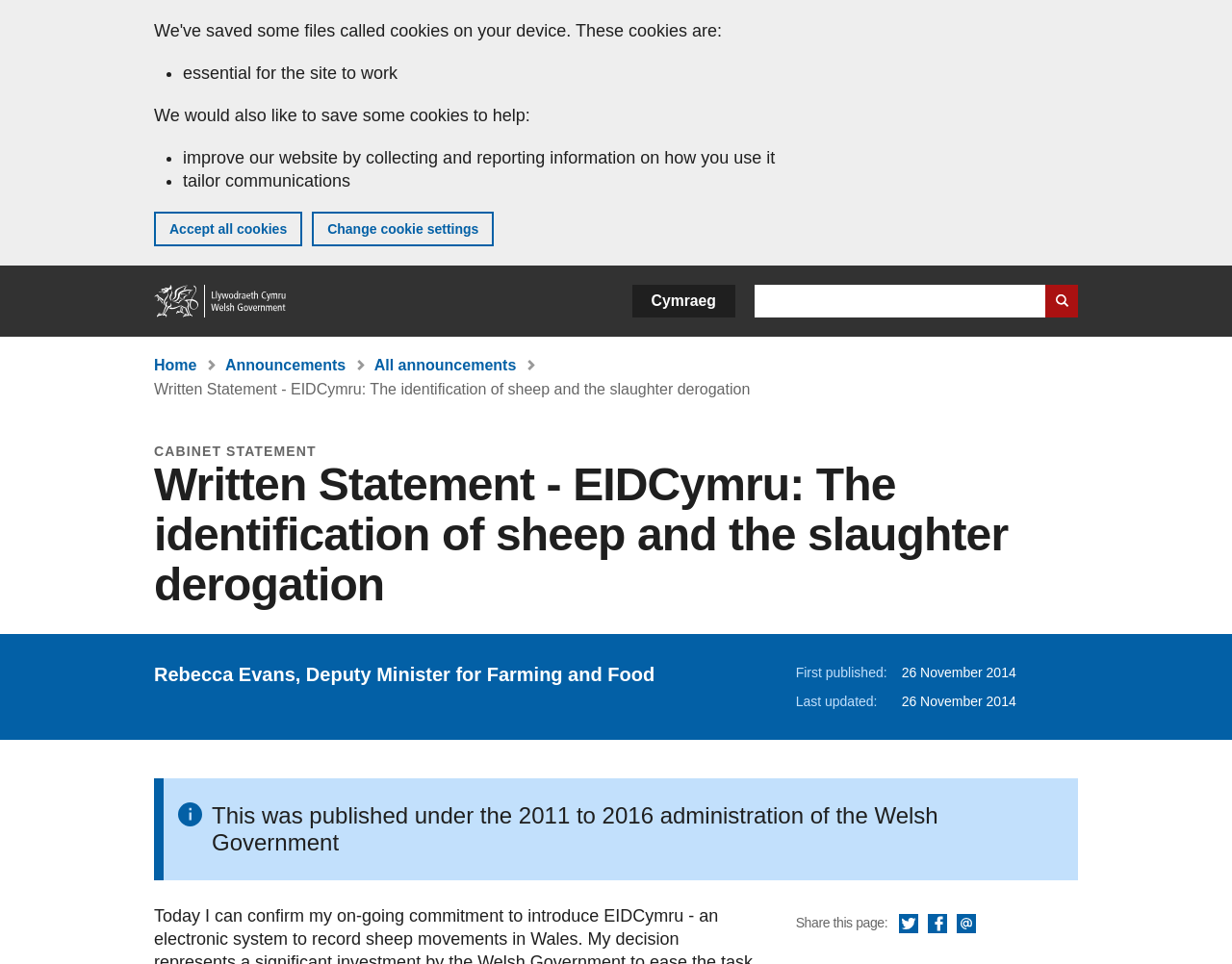Could you indicate the bounding box coordinates of the region to click in order to complete this instruction: "Share this page via Twitter".

[0.73, 0.948, 0.746, 0.97]